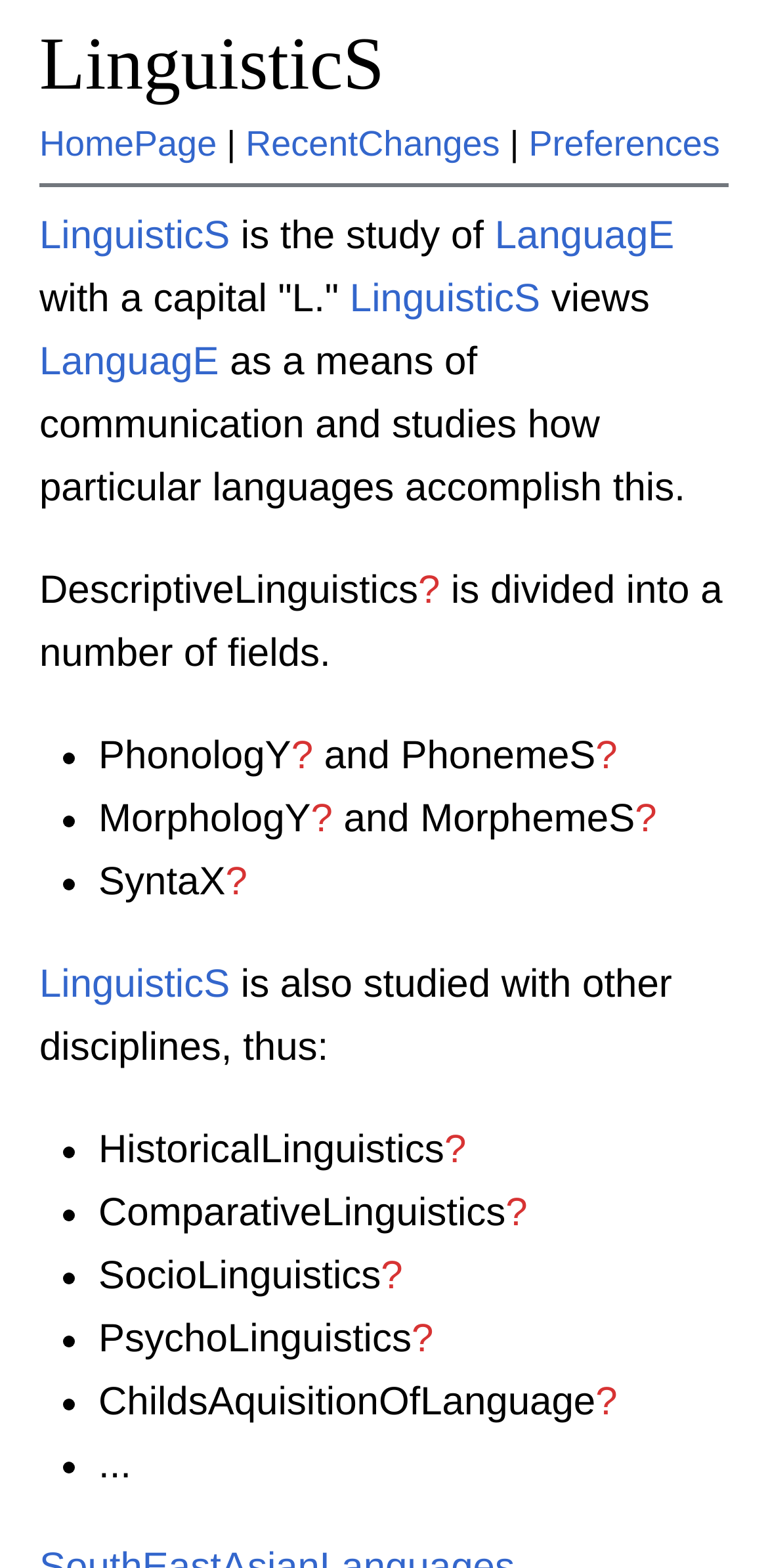Given the element description ?, identify the bounding box coordinates for the UI element on the webpage screenshot. The format should be (top-left x, top-left y, bottom-right x, bottom-right y), with values between 0 and 1.

[0.405, 0.509, 0.433, 0.537]